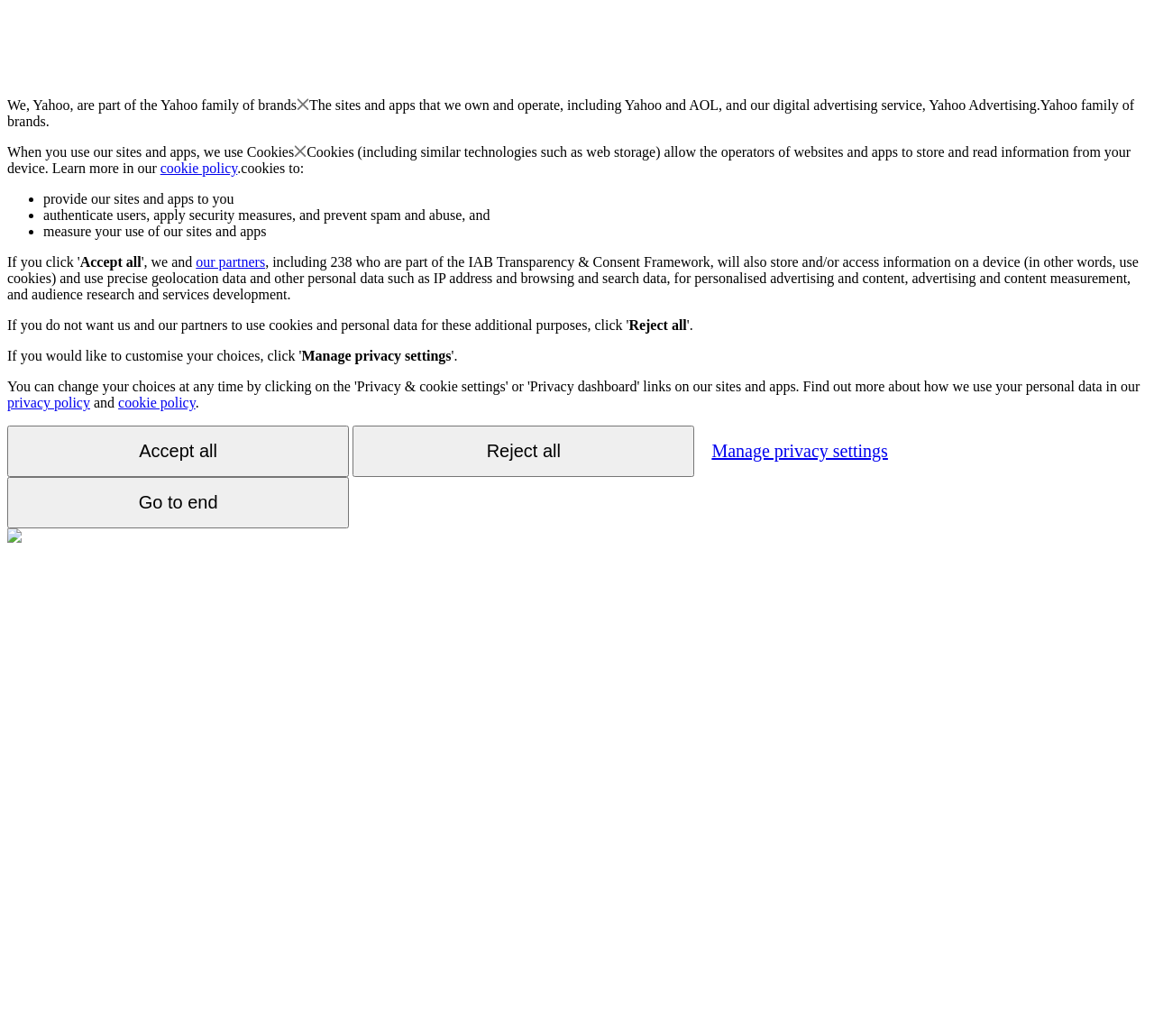Locate the bounding box coordinates of the region to be clicked to comply with the following instruction: "Click the 'Reject all' button". The coordinates must be four float numbers between 0 and 1, in the form [left, top, right, bottom].

[0.545, 0.306, 0.595, 0.321]